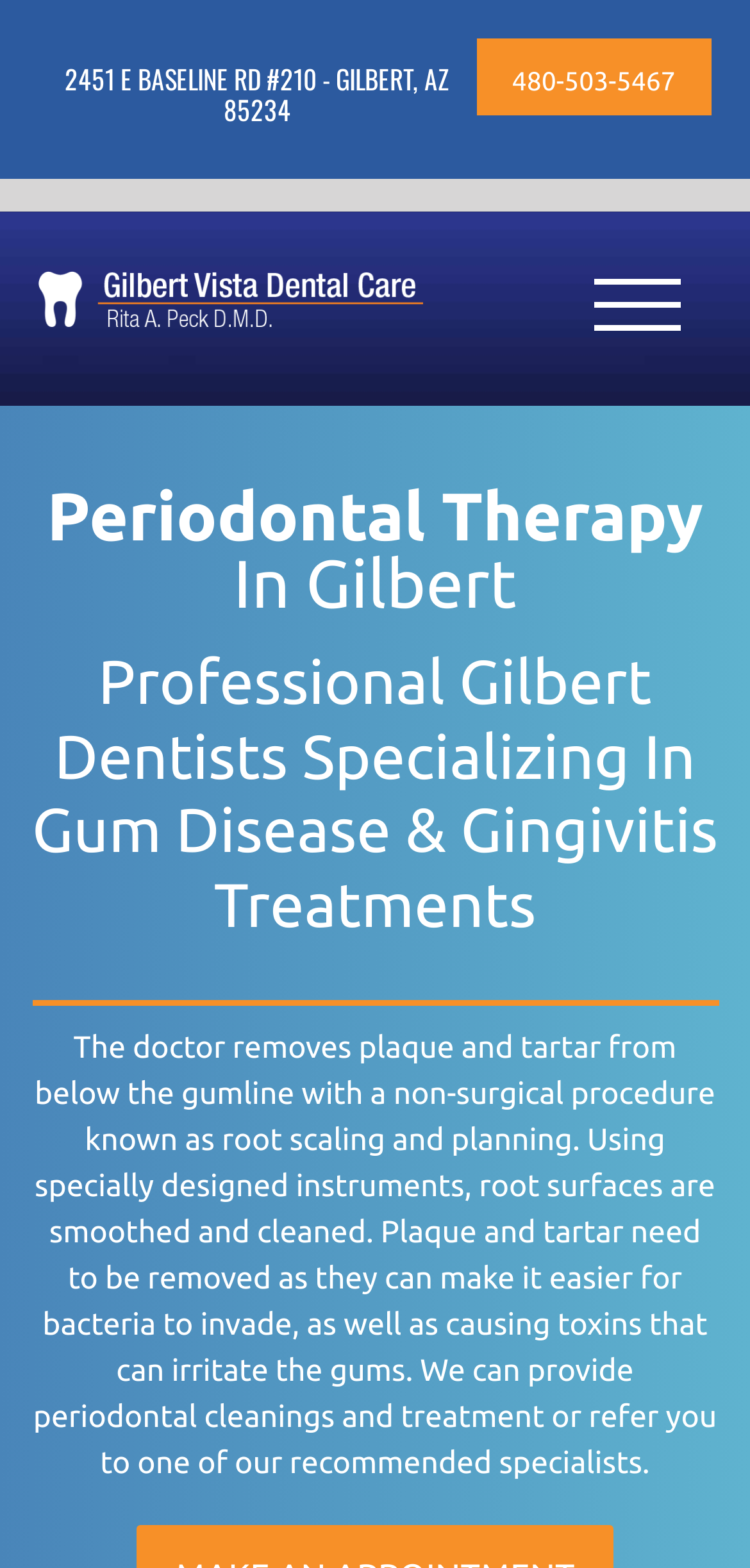Generate a thorough description of the webpage.

The webpage is about periodontal disease treatment, specifically highlighting the services offered by Gilbert Vista Dental. At the top left of the page, there is a logo of Gilbert Vista Dental, accompanied by a link to the logo. Below the logo, there are two links displaying the address and phone number of the dental clinic.

On the top right, there is a hidden toggle menu link. When expanded, it reveals a section with two headings: "Periodontal Therapy In Gilbert" and "Professional Gilbert Dentists Specializing In Gum Disease & Gingivitis Treatments". These headings are positioned above a block of text that describes the periodontal cleaning and treatment process, including root scaling and planning to remove plaque and tartar from below the gumline.

There are a total of three links on the page, including the logo link, address link, and phone number link. The page also features one image, which is the Gilbert Vista Dental logo. The overall content of the page is focused on providing information about periodontal disease treatment and the services offered by Gilbert Vista Dental.